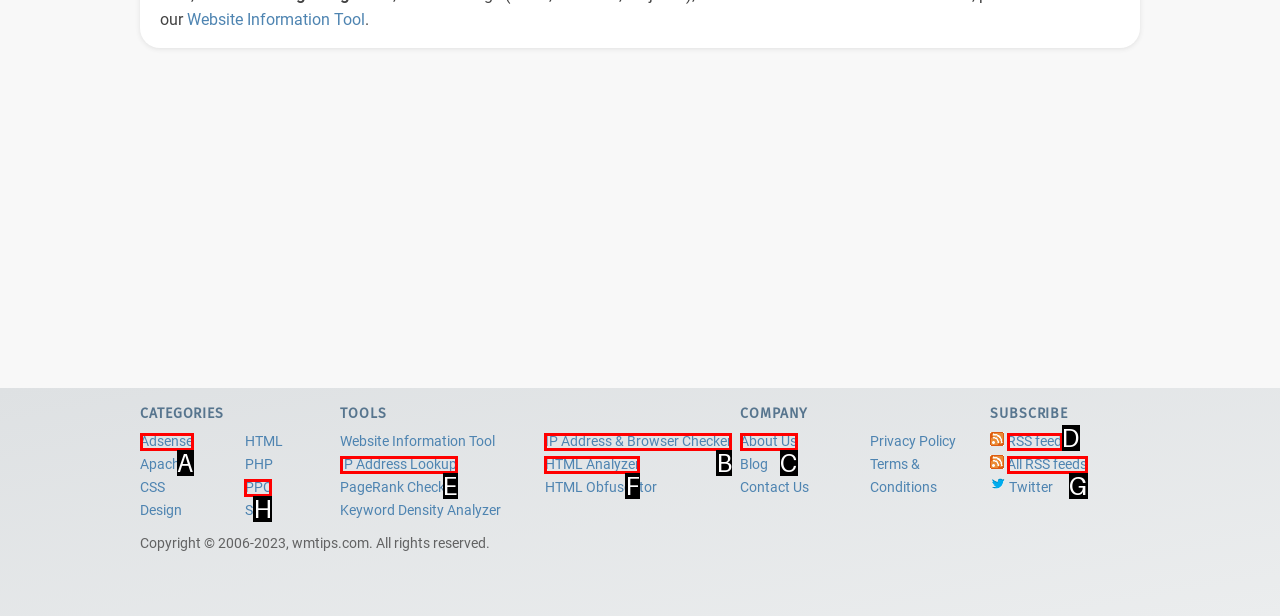Select the letter from the given choices that aligns best with the description: PPC. Reply with the specific letter only.

H